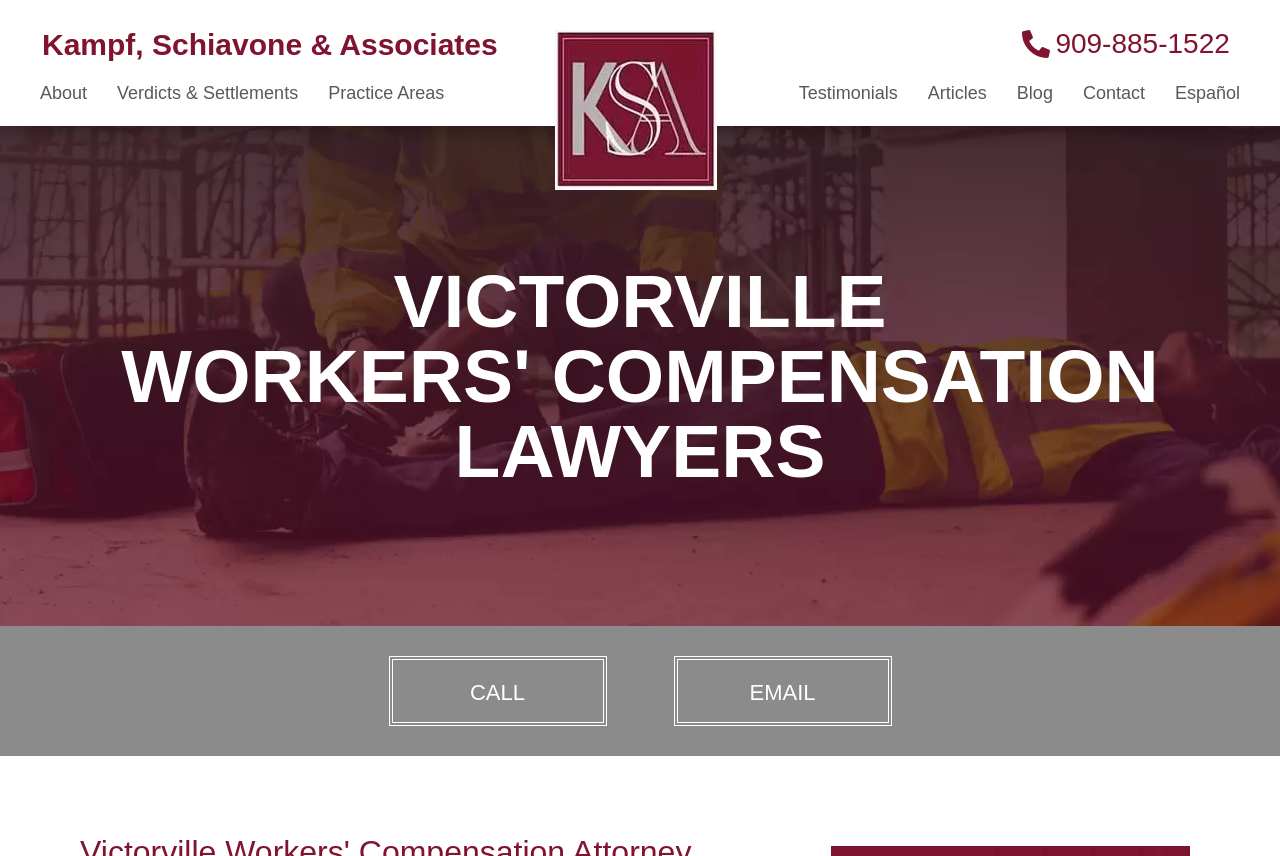Pinpoint the bounding box coordinates of the clickable element to carry out the following instruction: "contact the lawyers."

[0.834, 0.082, 0.906, 0.136]